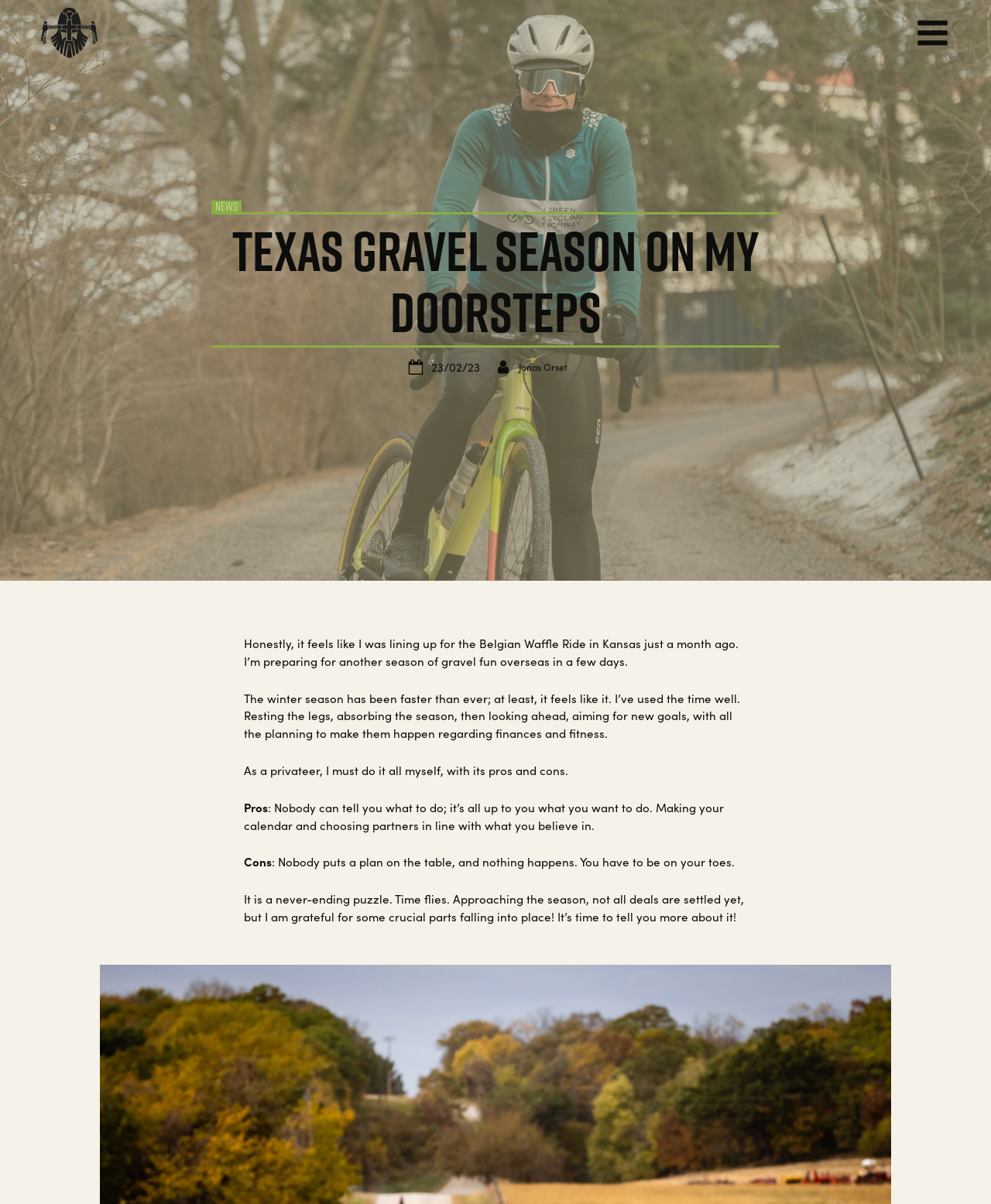Respond to the question below with a single word or phrase: What are the pros of being a privateer?

Nobody can tell you what to do